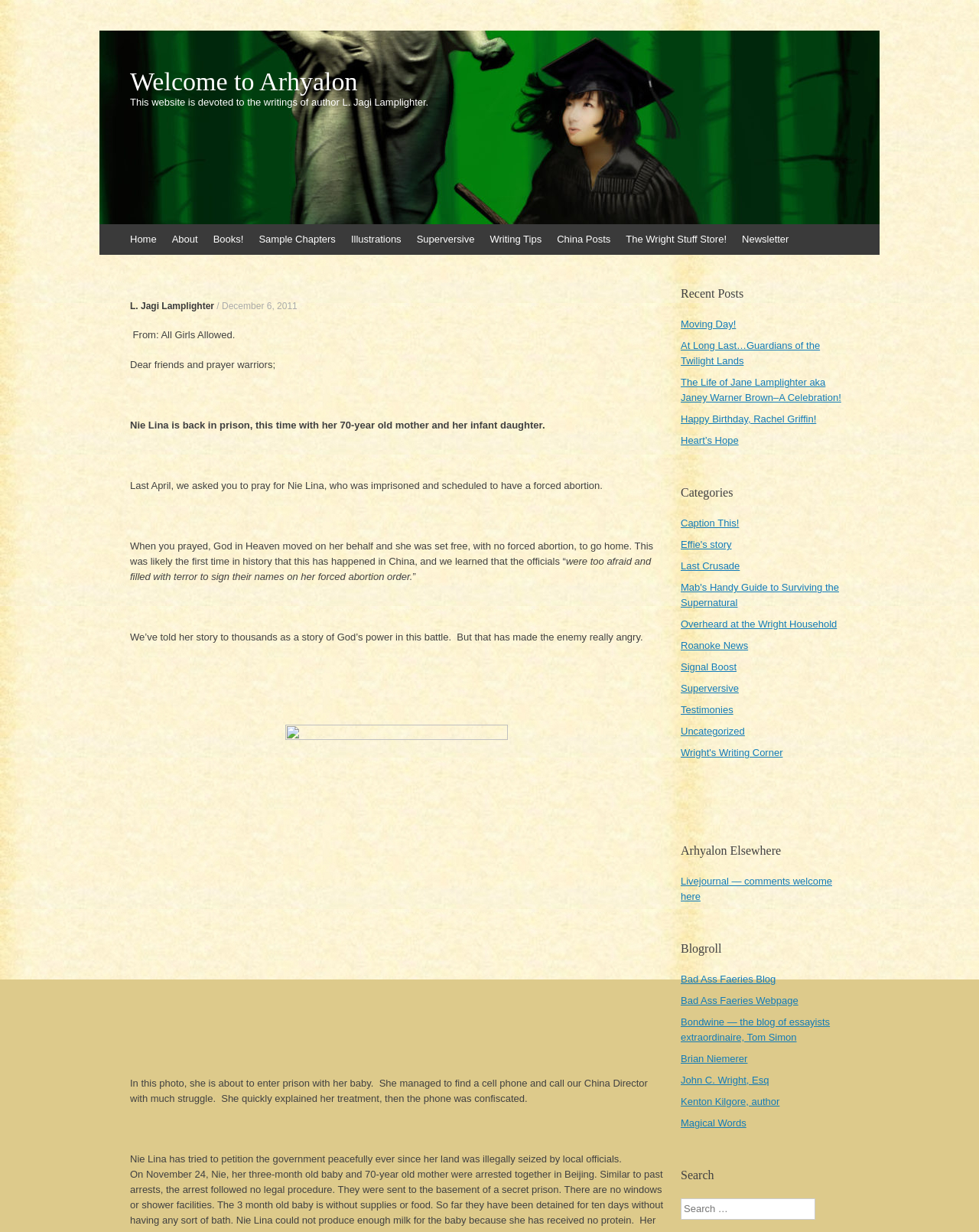Please give a succinct answer to the question in one word or phrase:
What is the name of the blogroll link that mentions essayists?

Bondwine